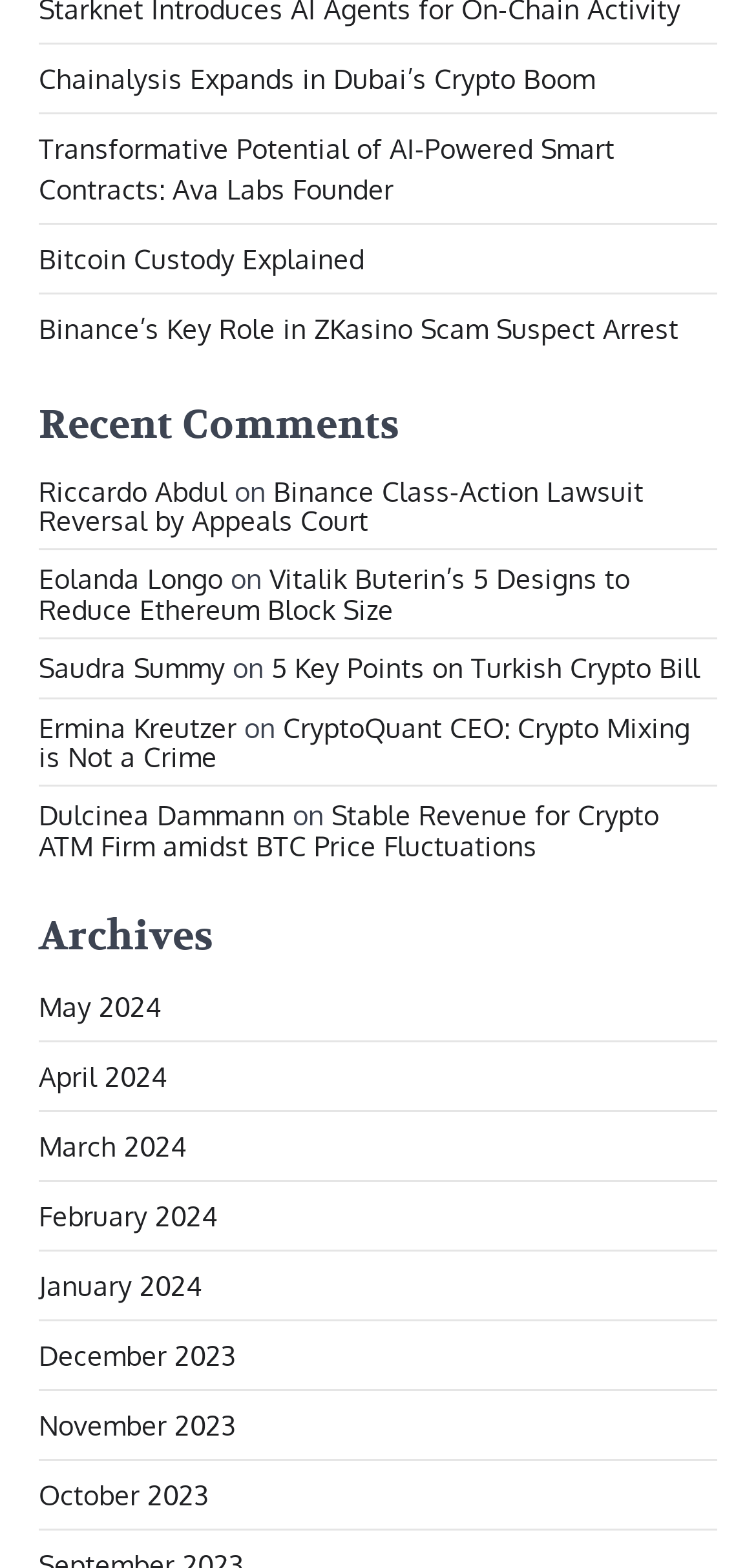Please determine the bounding box coordinates of the section I need to click to accomplish this instruction: "Browse archives for May 2024".

[0.051, 0.632, 0.213, 0.653]